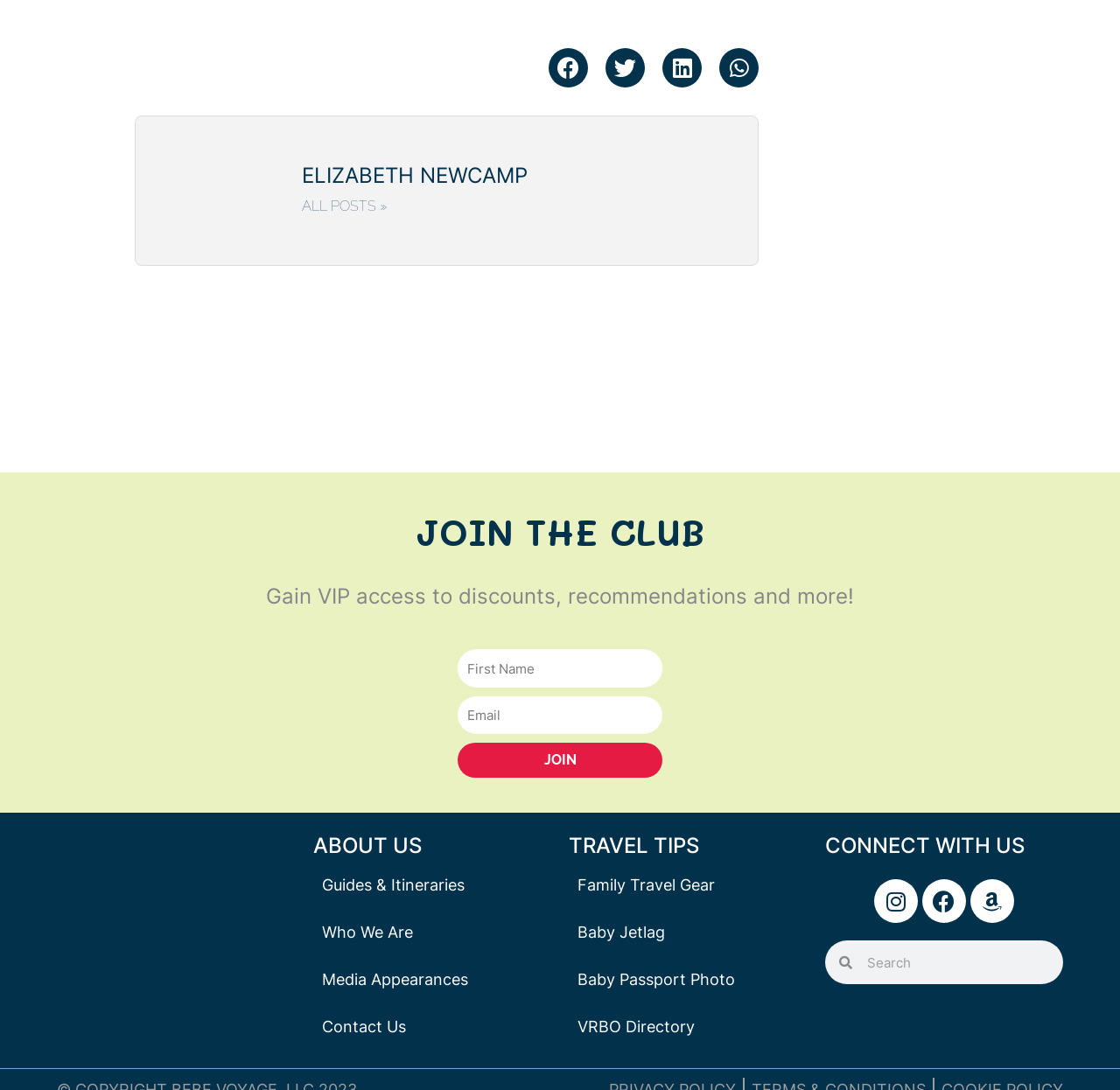Can you find the bounding box coordinates of the area I should click to execute the following instruction: "Search"?

[0.761, 0.863, 0.949, 0.903]